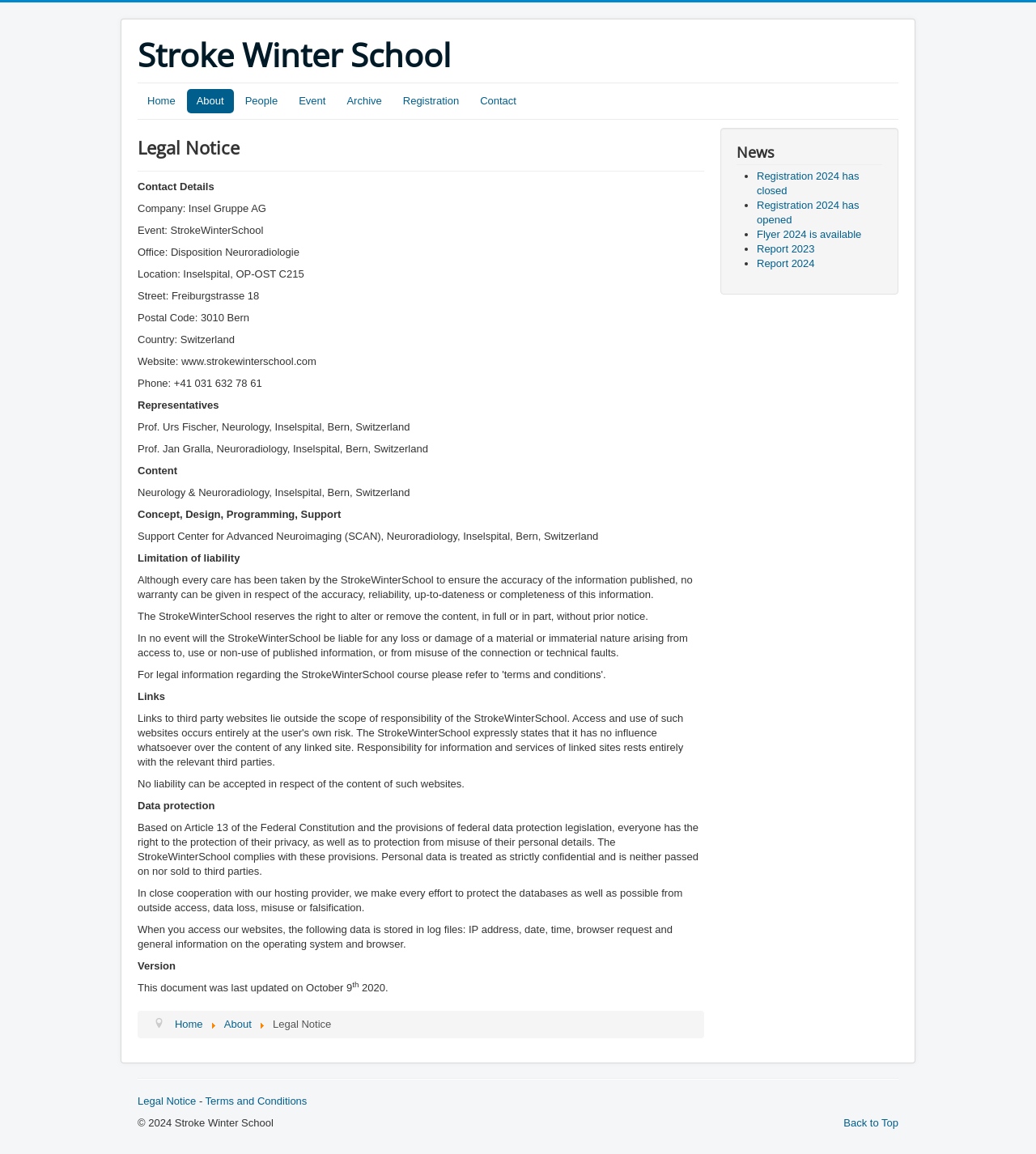Using the provided element description "Home", determine the bounding box coordinates of the UI element.

[0.133, 0.077, 0.179, 0.098]